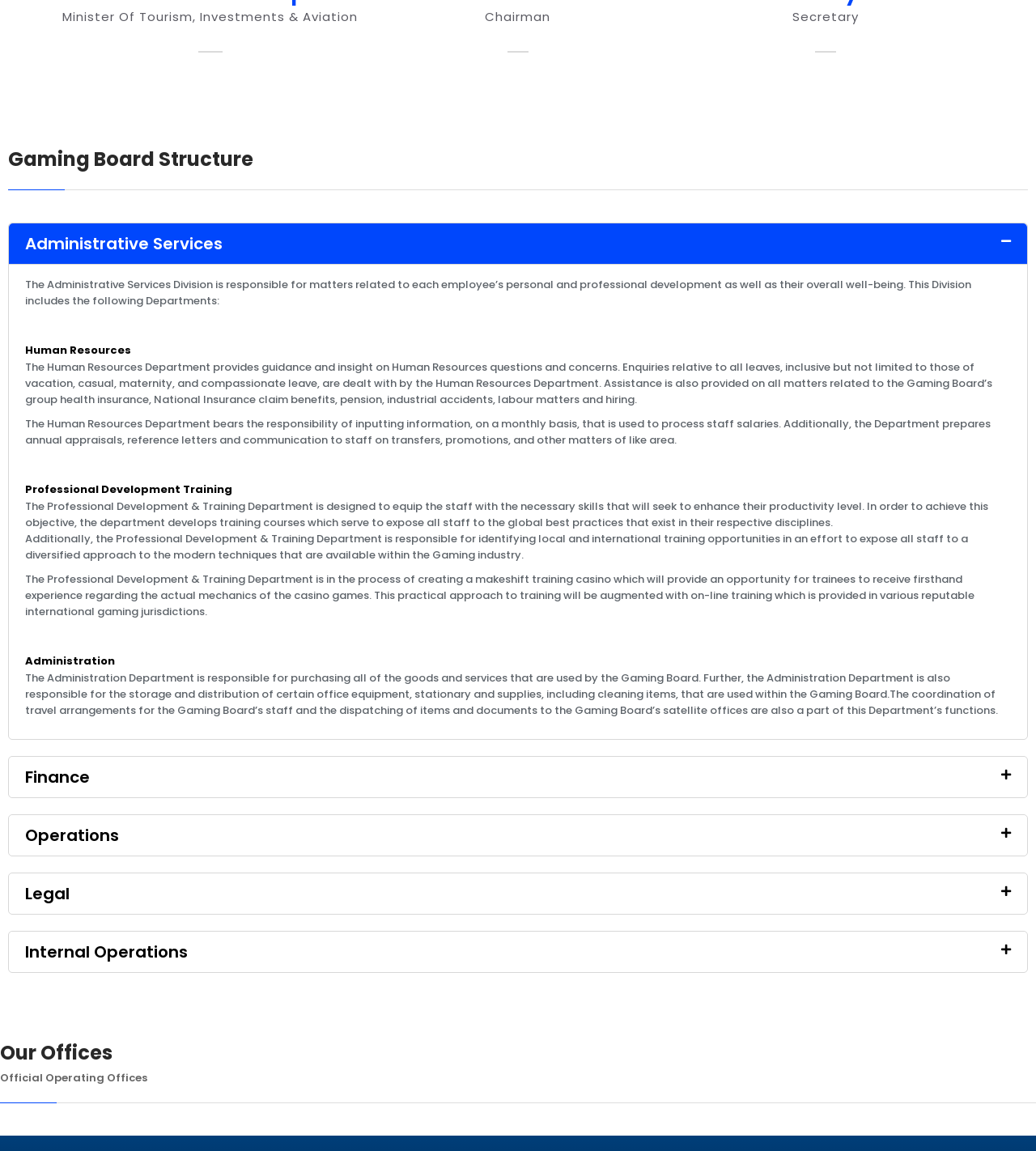Based on the image, provide a detailed and complete answer to the question: 
What are the responsibilities of the Human Resources Department?

The Human Resources Department is responsible for providing guidance and insight on Human Resources questions and concerns, including but not limited to leaves, group health insurance, National Insurance claim benefits, pension, industrial accidents, labour matters, and hiring, as stated in the webpage.